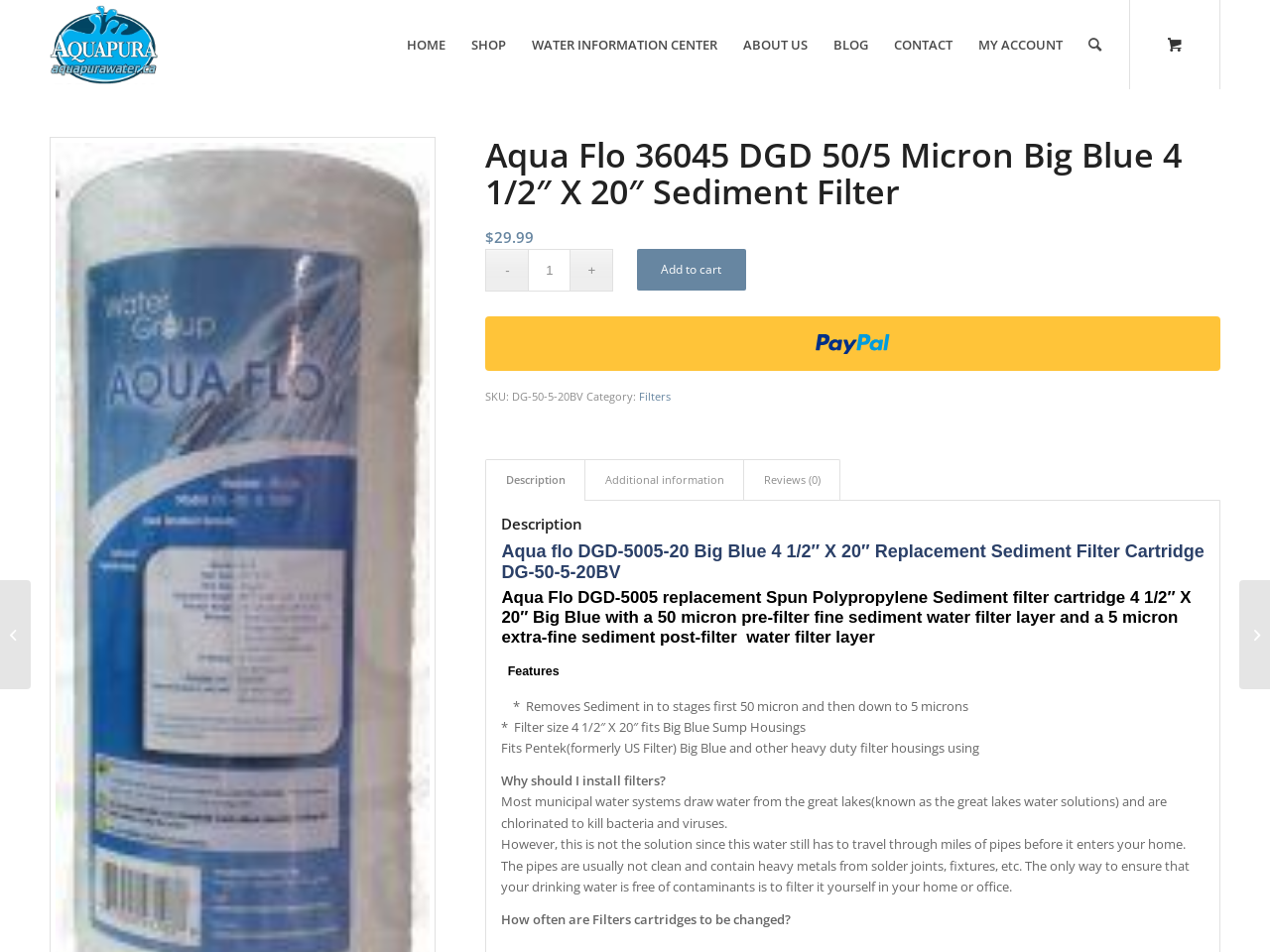What is the price of the Aqua Flo 36045 DGD 50/5 Micron Big Blue 4 1/2″ X 20″ Sediment Filter?
Provide a concise answer using a single word or phrase based on the image.

$29.99